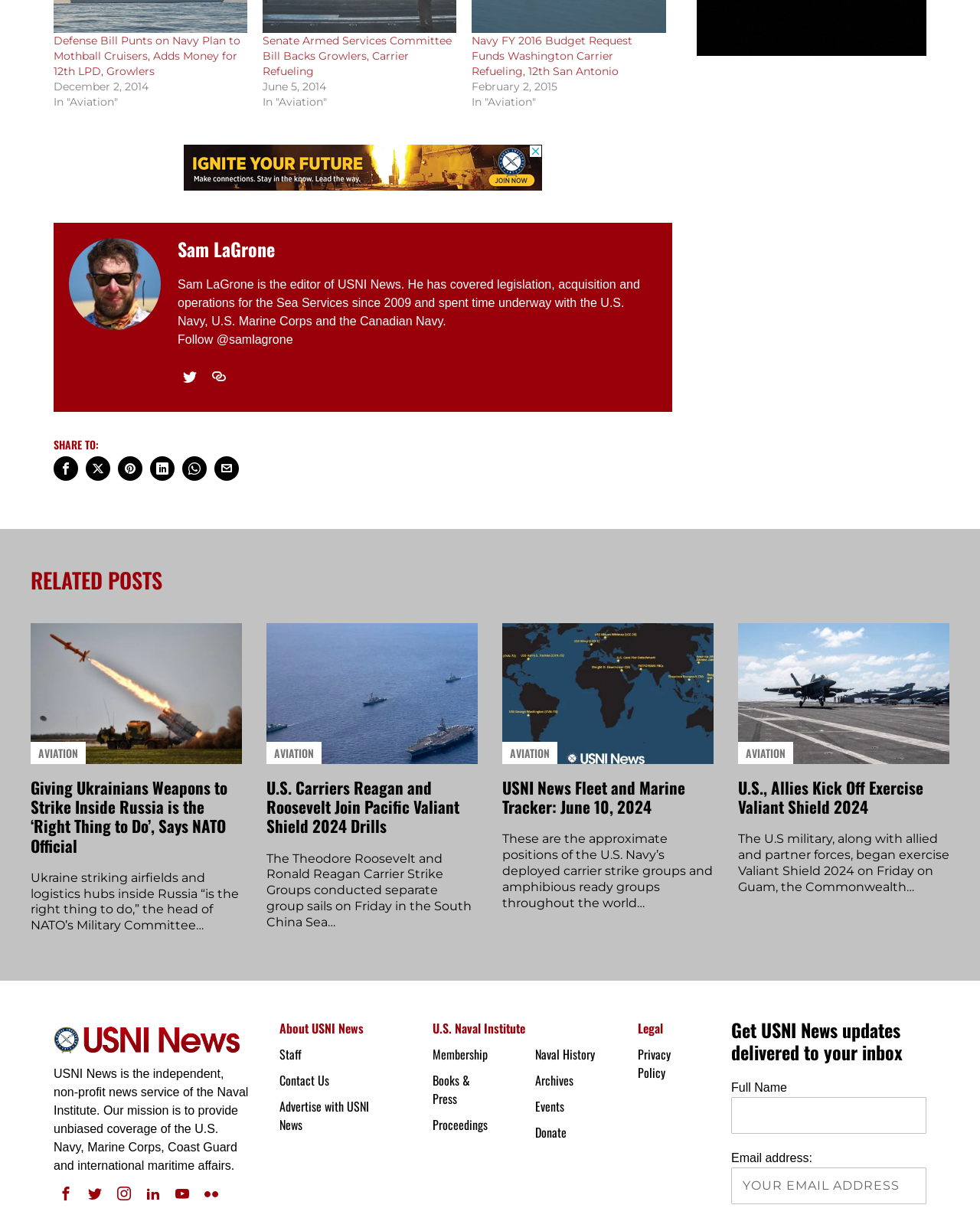Identify the bounding box for the given UI element using the description provided. Coordinates should be in the format (top-left x, top-left y, bottom-right x, bottom-right y) and must be between 0 and 1. Here is the description: About USNI News

[0.285, 0.837, 0.371, 0.852]